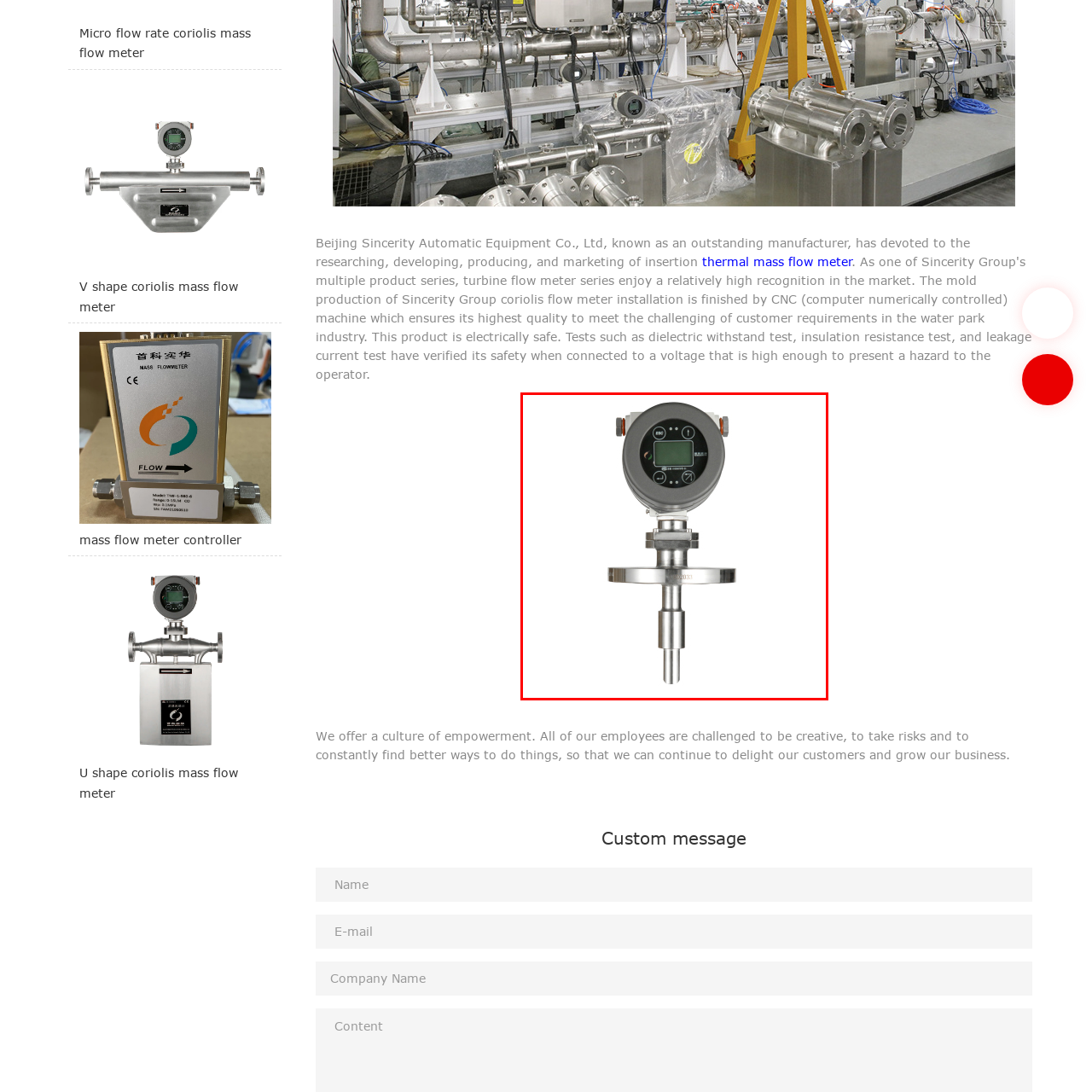What is the purpose of the digital display?
Examine the image enclosed within the red bounding box and provide a comprehensive answer relying on the visual details presented in the image.

The digital display is a key feature of the flow meter, and according to the caption, it allows users to easily read measurements and settings, making it a crucial component for precise flow measurement.